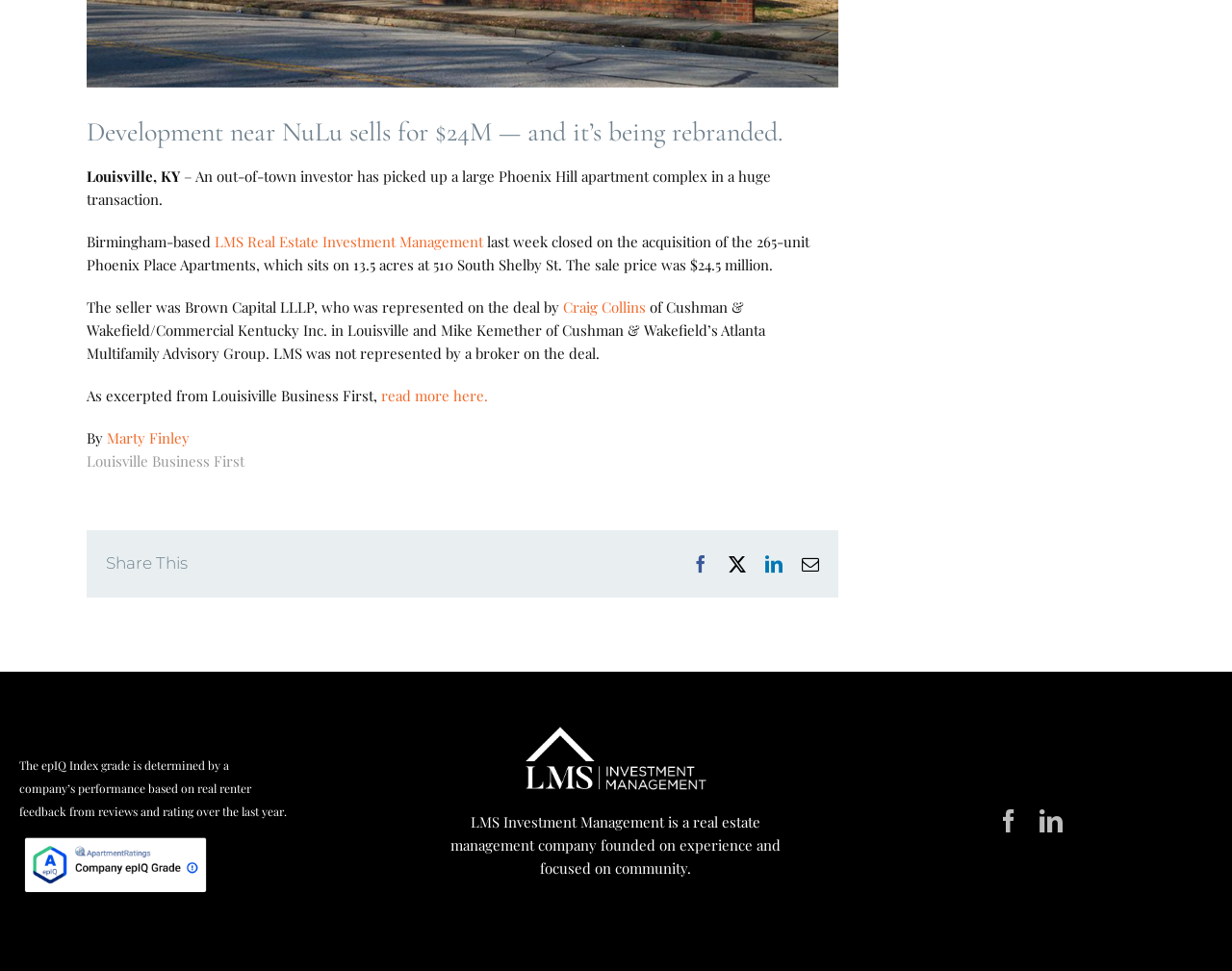Given the element description: "Go to Top", predict the bounding box coordinates of this UI element. The coordinates must be four float numbers between 0 and 1, given as [left, top, right, bottom].

None